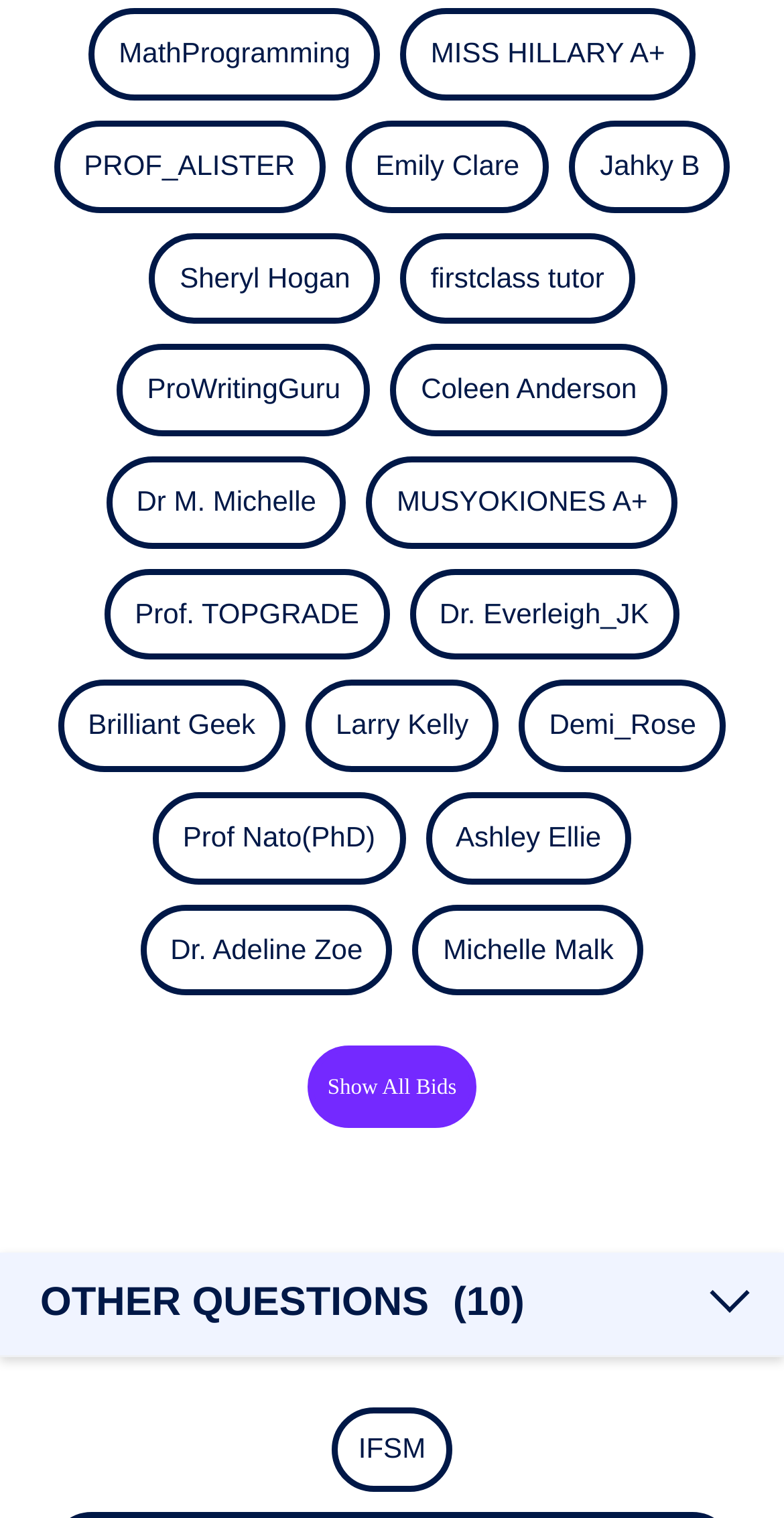Given the element description "Prof. TOPGRADE" in the screenshot, predict the bounding box coordinates of that UI element.

[0.172, 0.393, 0.458, 0.414]